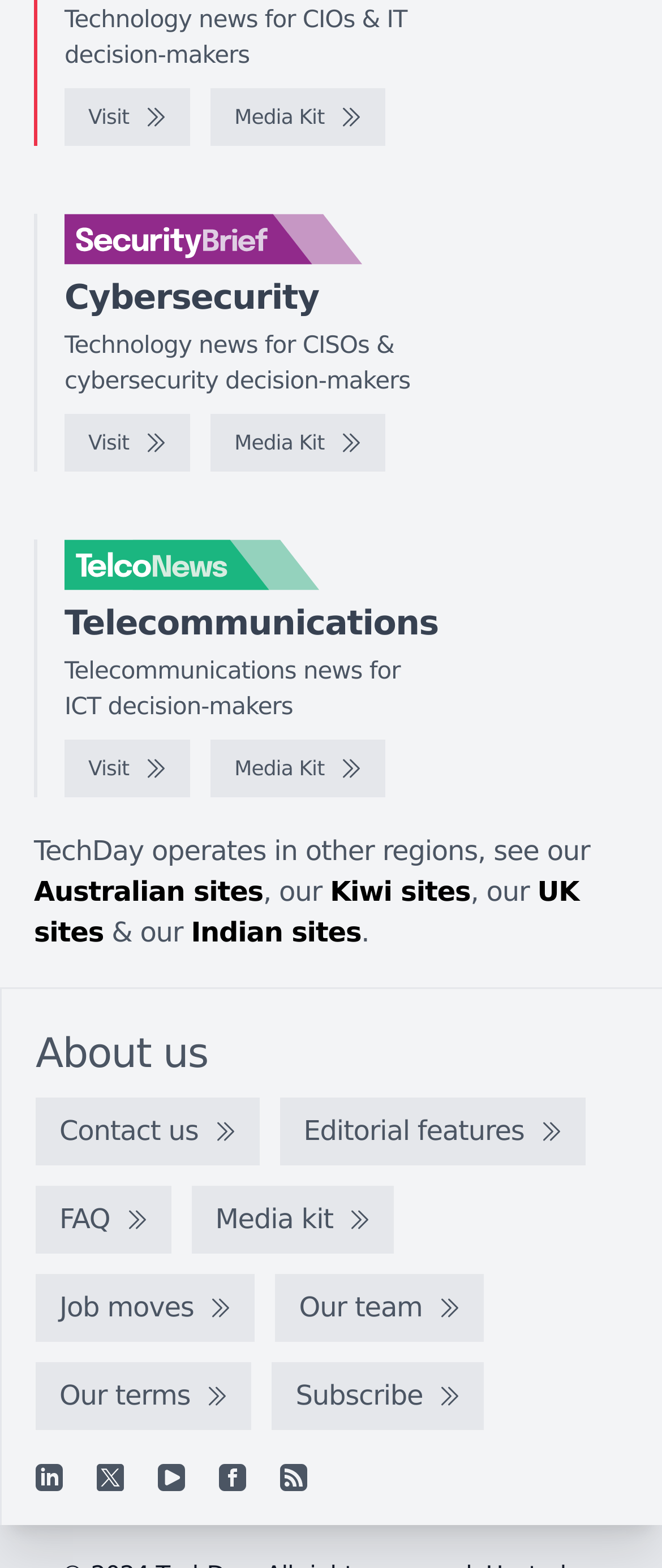How many social media links are there?
Refer to the image and provide a concise answer in one word or phrase.

5